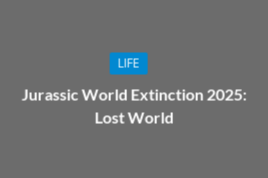Offer an in-depth caption for the image.

The image features a bold title that reads "Jurassic World Extinction 2025: Lost World," indicating a focus on a cinematic or narrative theme related to the well-known Jurassic franchise. Above the title is a bright blue box labeled "LIFE," suggesting the content may explore themes of survival or life's challenges in the context of a fictional world filled with dinosaurs. The clean and modern design, set against a gray background, enhances the visibility of the title and categorization, drawing attention to what appears to be an intriguing article or story related to the Jurassic World universe.